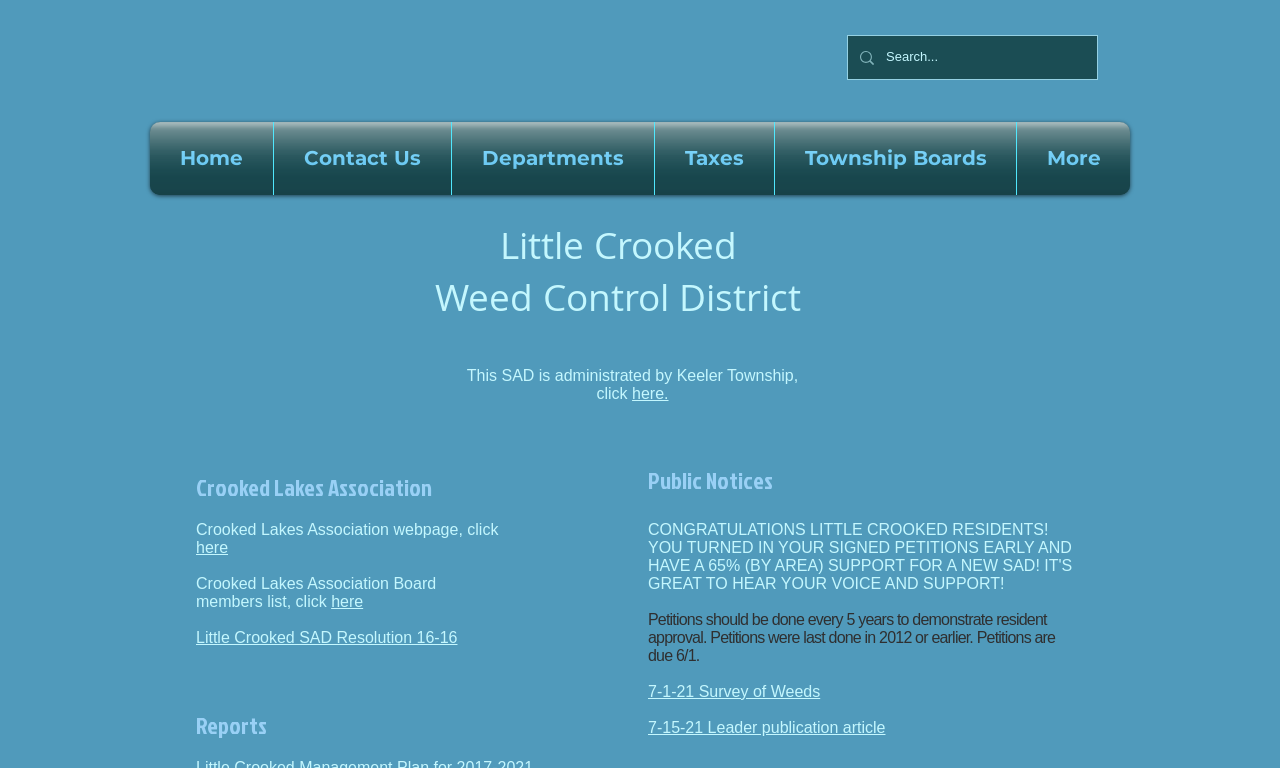Please determine the bounding box coordinates of the section I need to click to accomplish this instruction: "go to home page".

[0.117, 0.159, 0.213, 0.254]